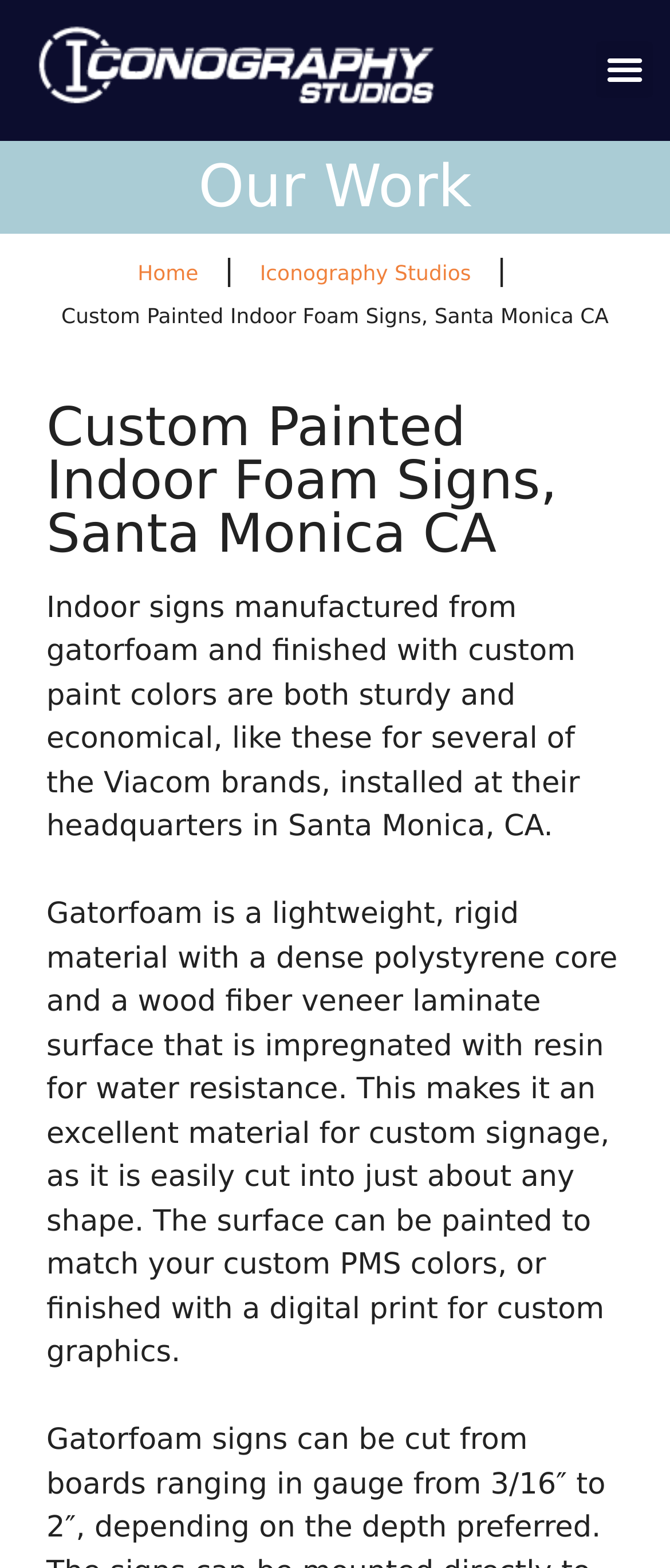Give a succinct answer to this question in a single word or phrase: 
What is the material used for custom signage?

Gatorfoam